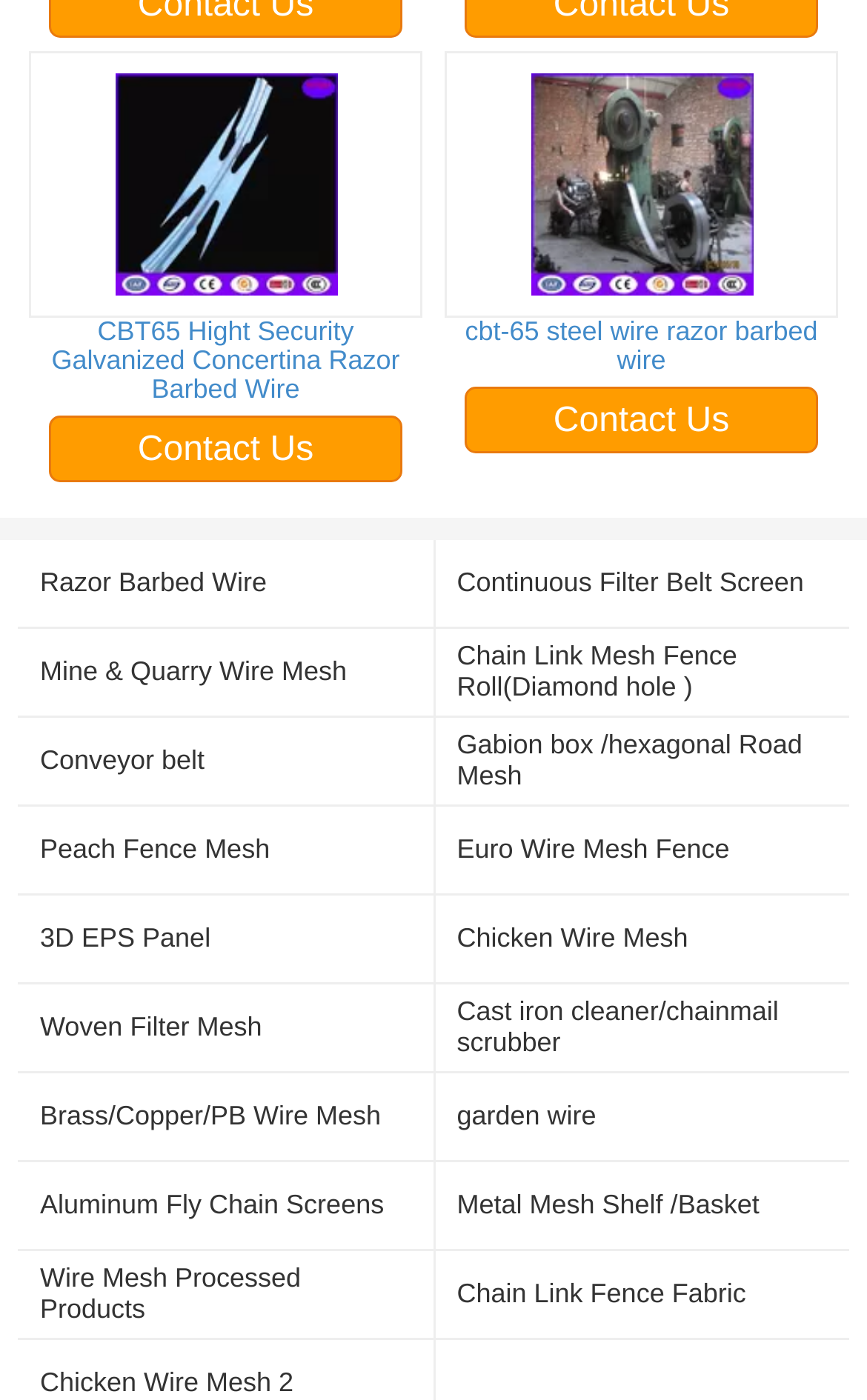Specify the bounding box coordinates of the area to click in order to follow the given instruction: "Learn about Conveyor belt."

[0.046, 0.533, 0.473, 0.554]